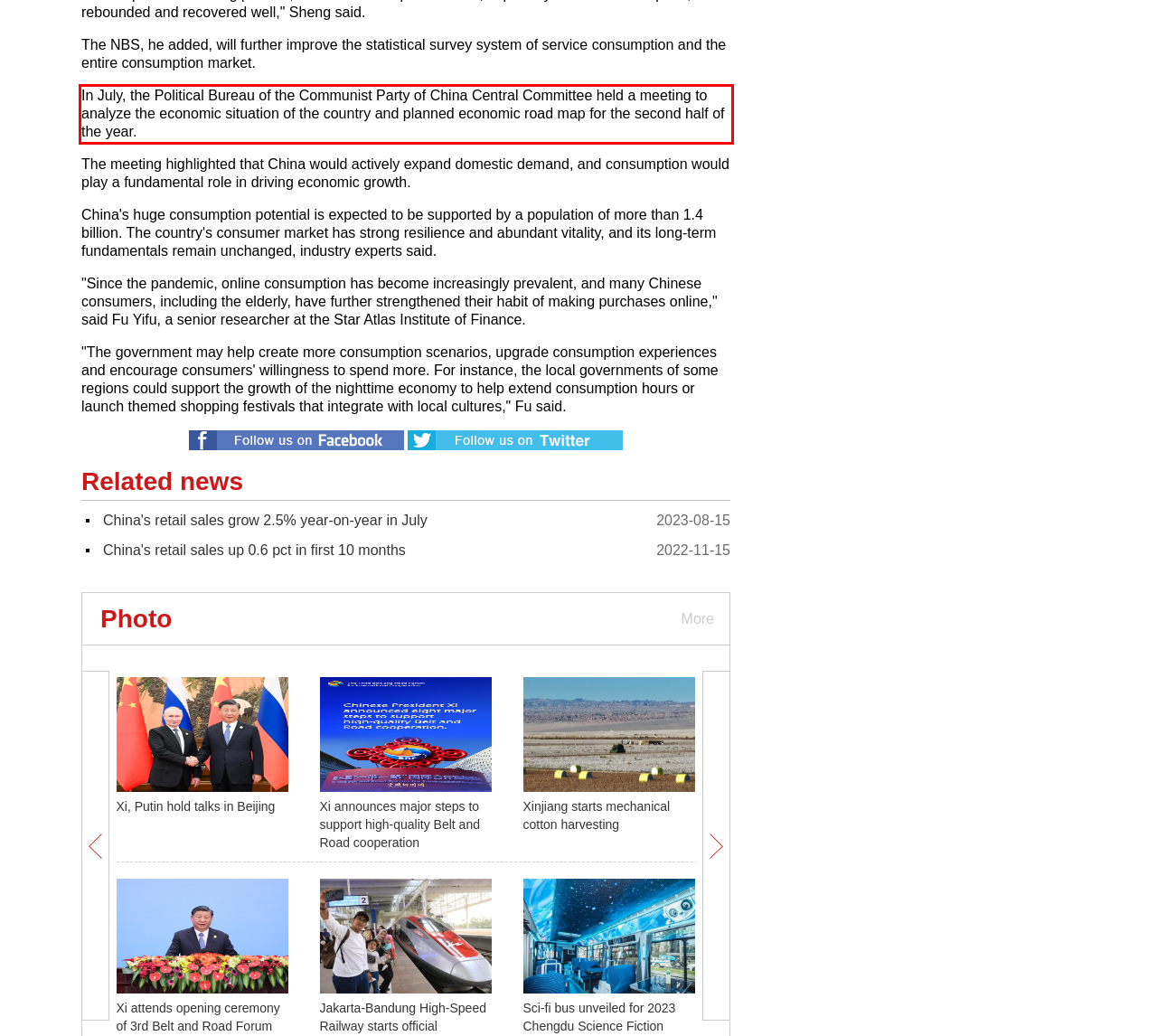Identify the text inside the red bounding box on the provided webpage screenshot by performing OCR.

In July, the Political Bureau of the Communist Party of China Central Committee held a meeting to analyze the economic situation of the country and planned economic road map for the second half of the year.